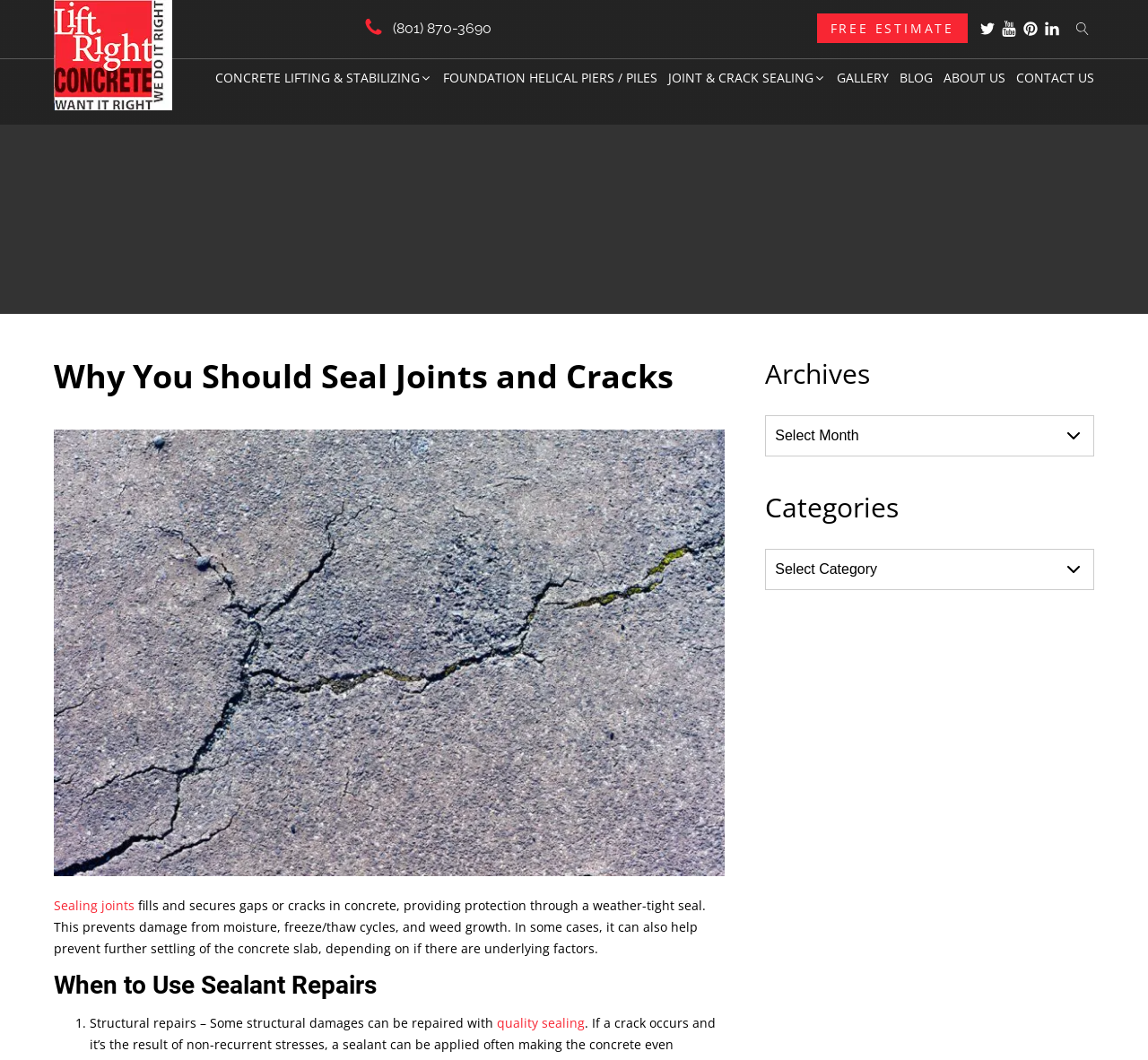Locate the bounding box coordinates of the clickable region necessary to complete the following instruction: "Request a FREE ESTIMATE". Provide the coordinates in the format of four float numbers between 0 and 1, i.e., [left, top, right, bottom].

[0.711, 0.013, 0.843, 0.041]